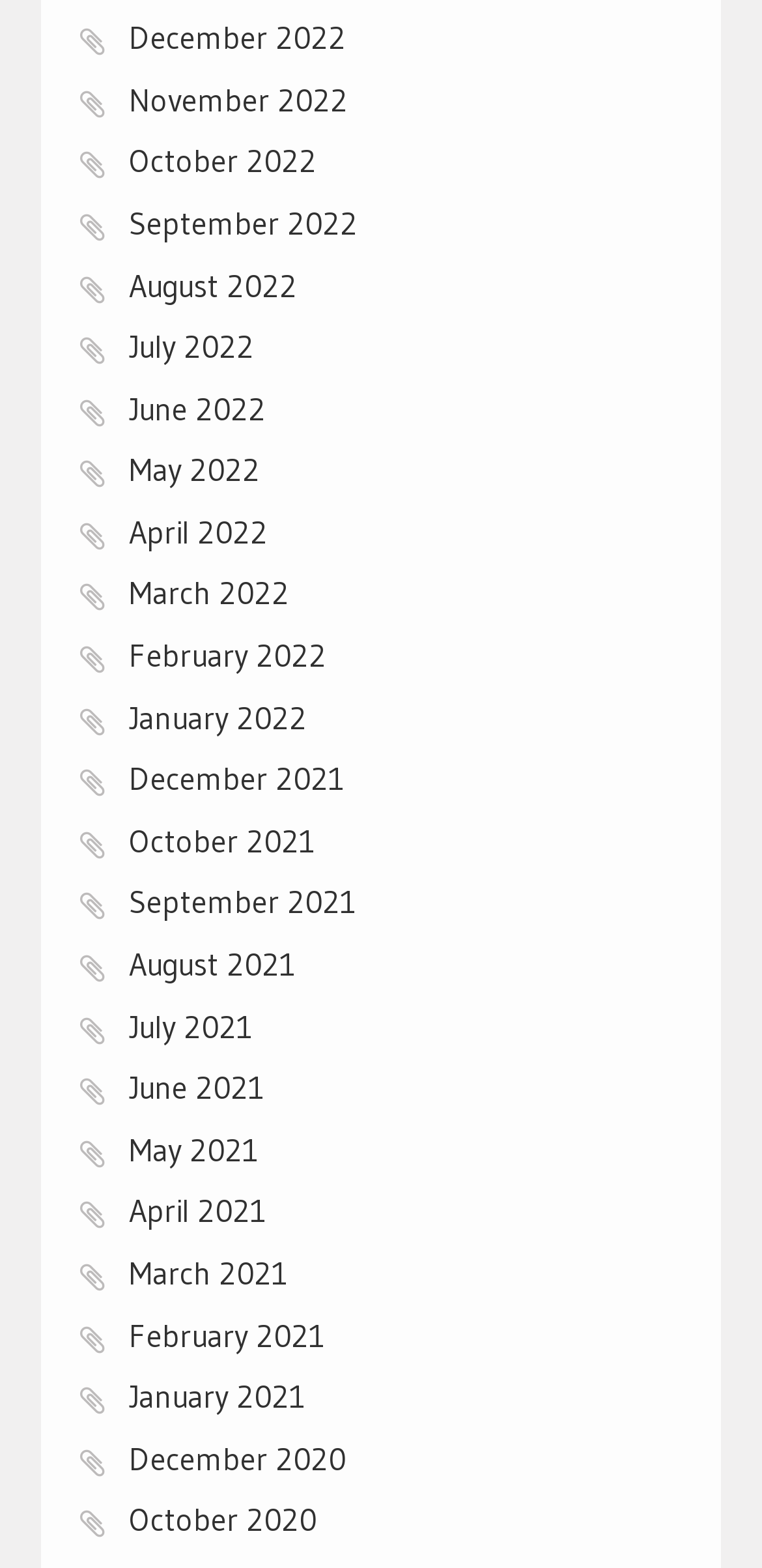Answer the question with a single word or phrase: 
How many years are represented on the webpage?

3